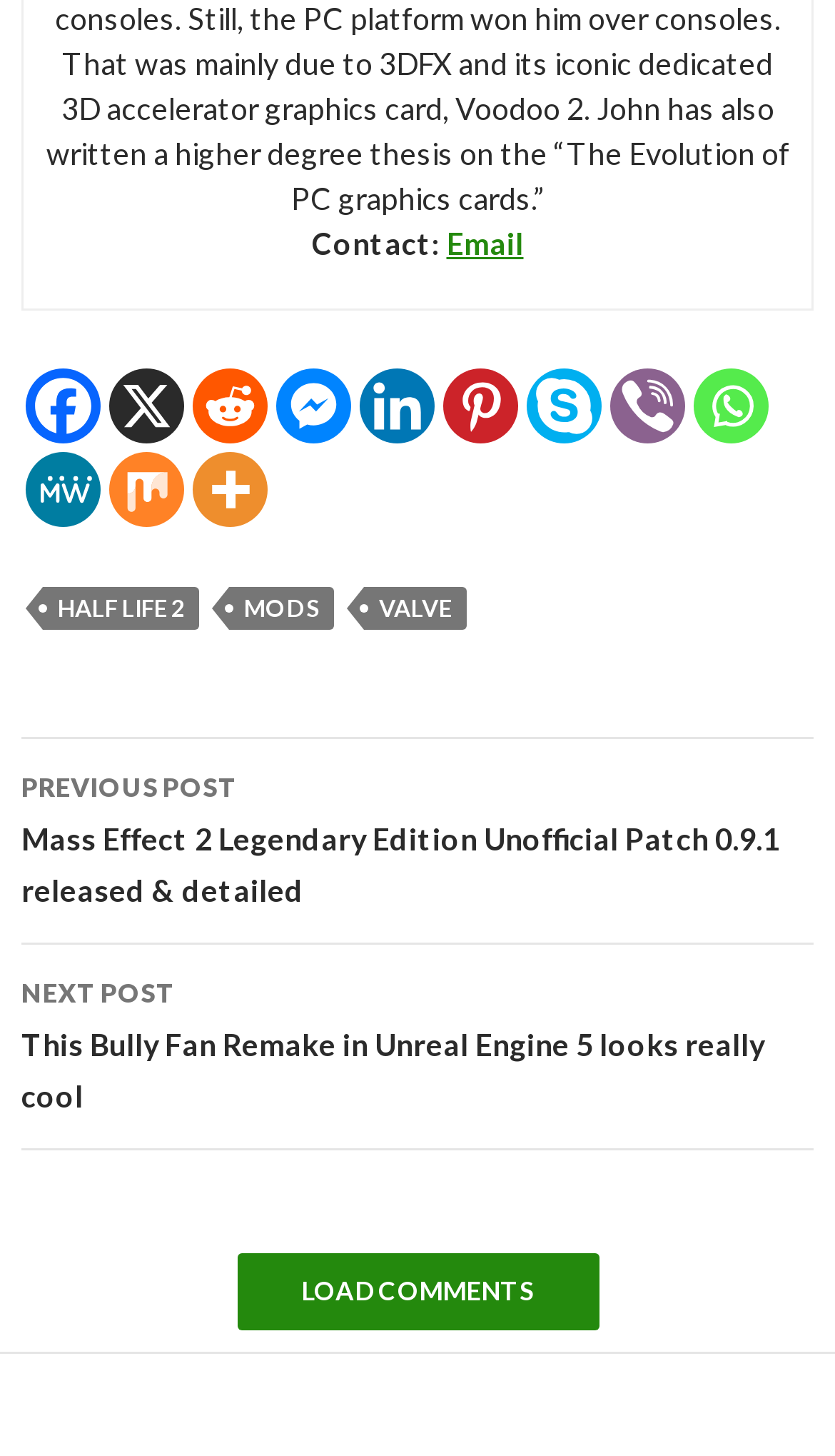Highlight the bounding box coordinates of the element that should be clicked to carry out the following instruction: "Load comments". The coordinates must be given as four float numbers ranging from 0 to 1, i.e., [left, top, right, bottom].

[0.283, 0.86, 0.717, 0.913]